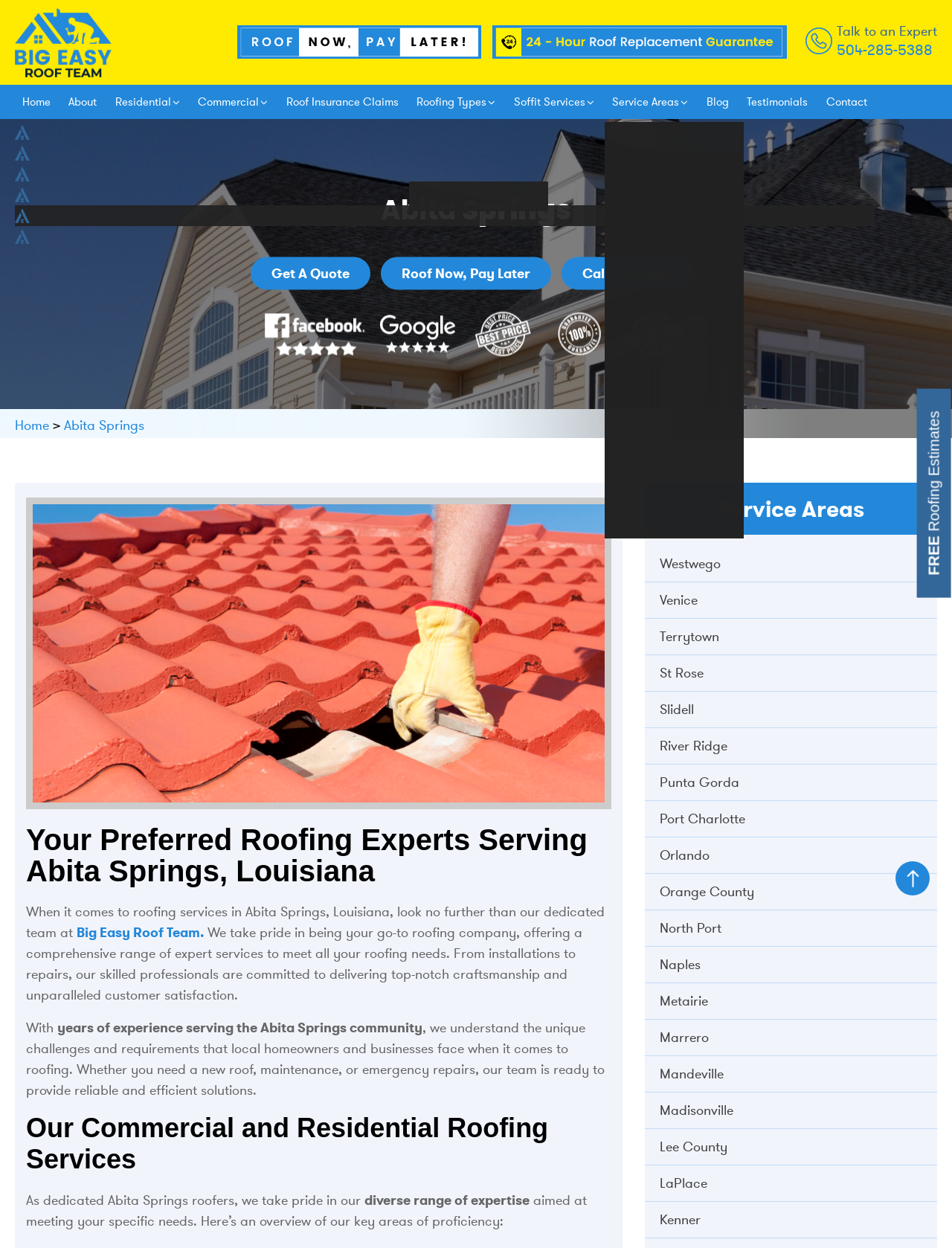Locate the bounding box coordinates of the clickable area needed to fulfill the instruction: "view Firefighters Hall information".

None